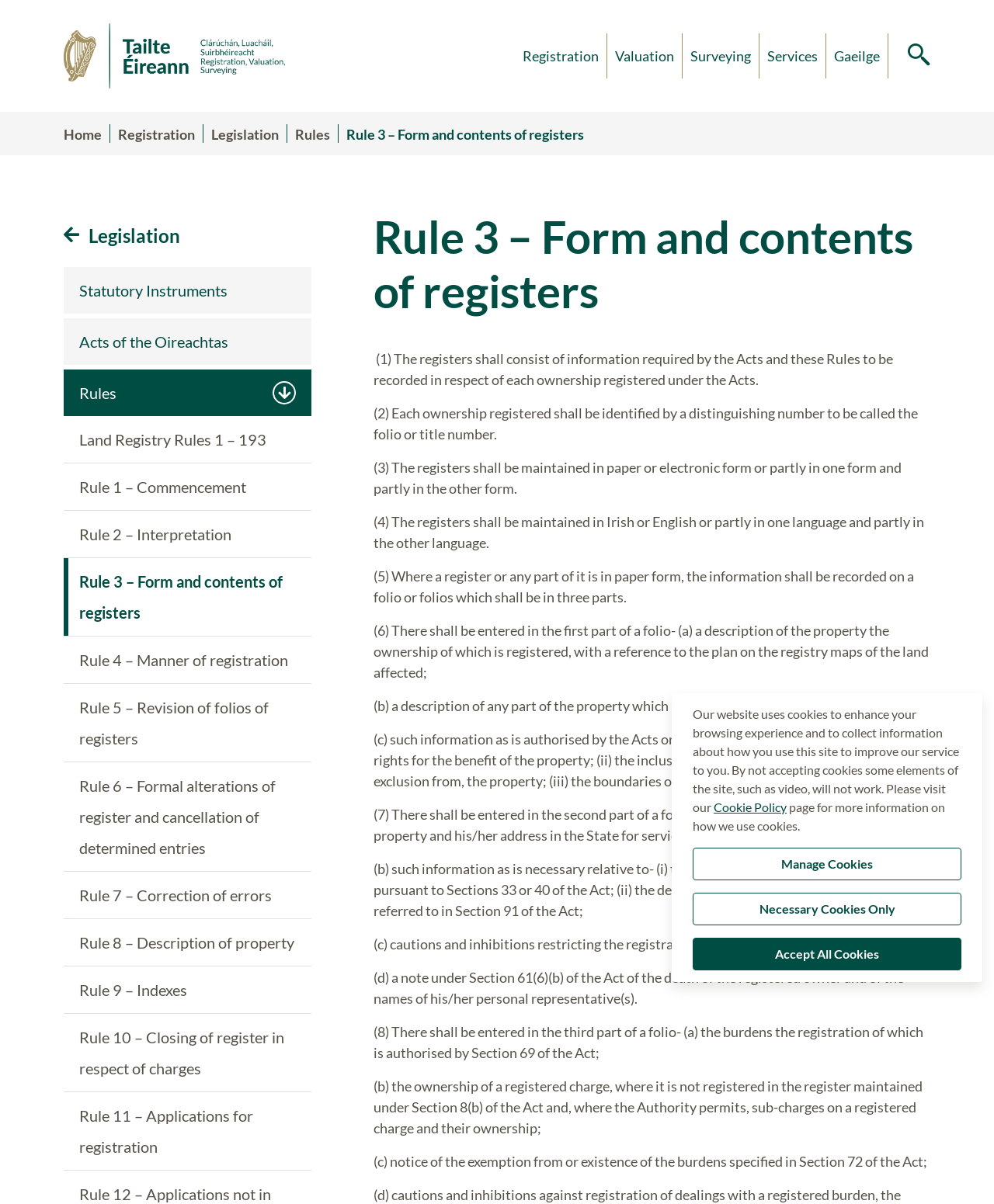Determine the bounding box coordinates of the target area to click to execute the following instruction: "Go to Home page."

None